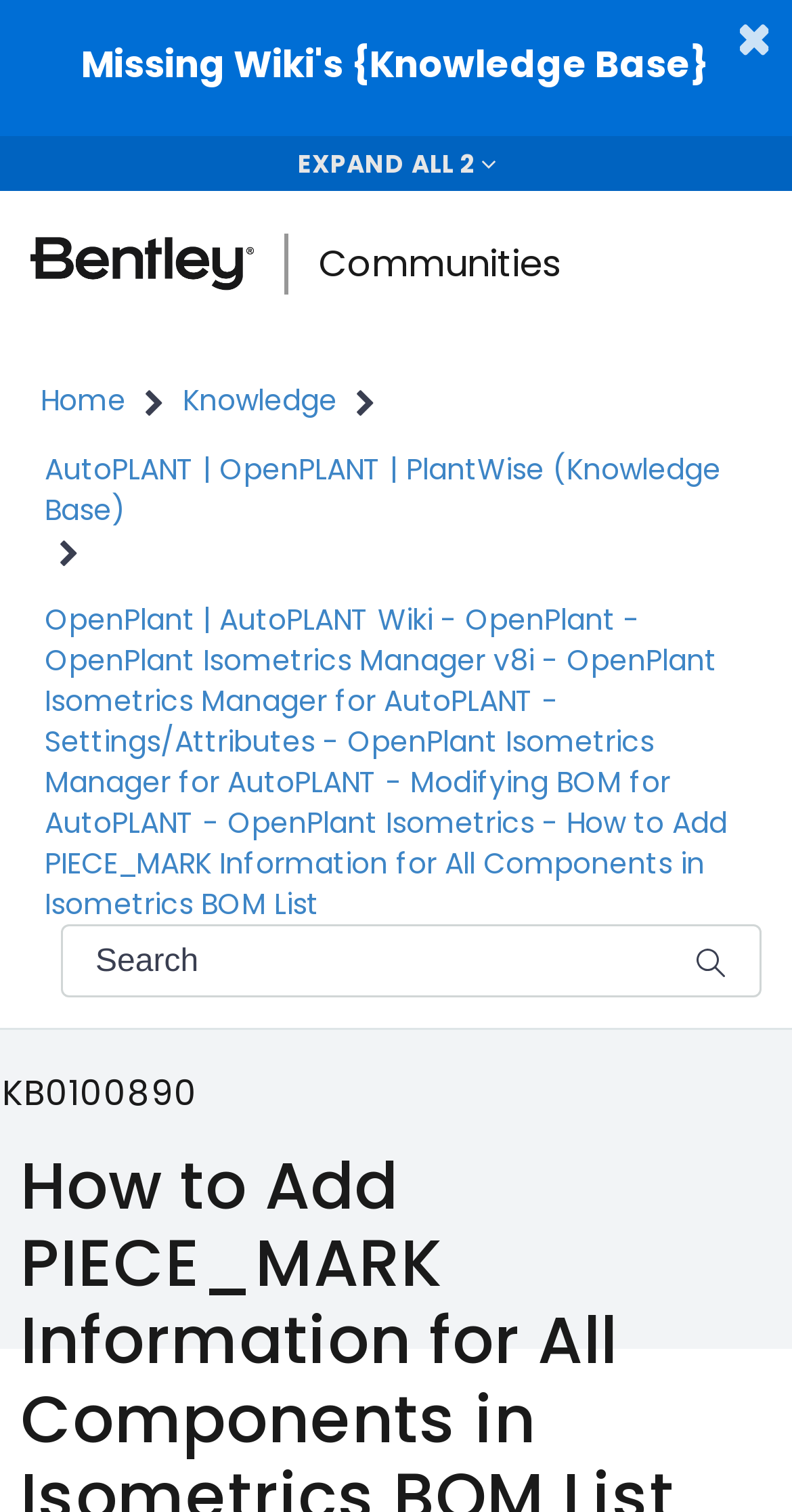Please determine the bounding box coordinates of the clickable area required to carry out the following instruction: "Dismiss announcement". The coordinates must be four float numbers between 0 and 1, represented as [left, top, right, bottom].

[0.928, 0.013, 0.974, 0.038]